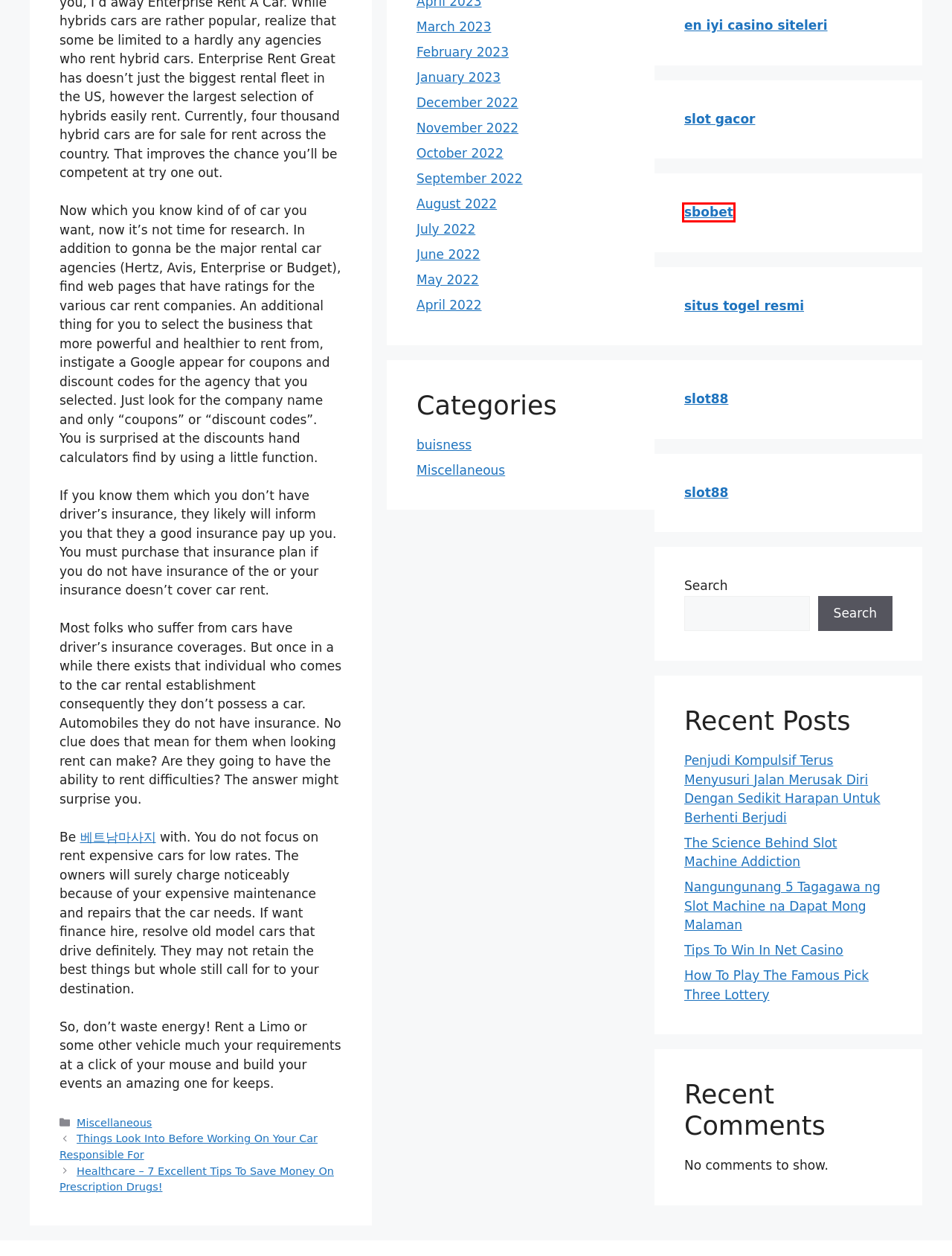You see a screenshot of a webpage with a red bounding box surrounding an element. Pick the webpage description that most accurately represents the new webpage after interacting with the element in the red bounding box. The options are:
A. October 2022 – 915ers
B. April 2022 – 915ers
C. Daftar 10 Bandar Togel Online Terpercaya dan Terlengkap di Indonesia
D. SBOBET: Daftar Situs Judi Bola Resmi Agen SBOBET88
E. Tips To Win In Net Casino – 915ers
F. December 2022 – 915ers
G. November 2022 – 915ers
H. August 2022 – 915ers

D